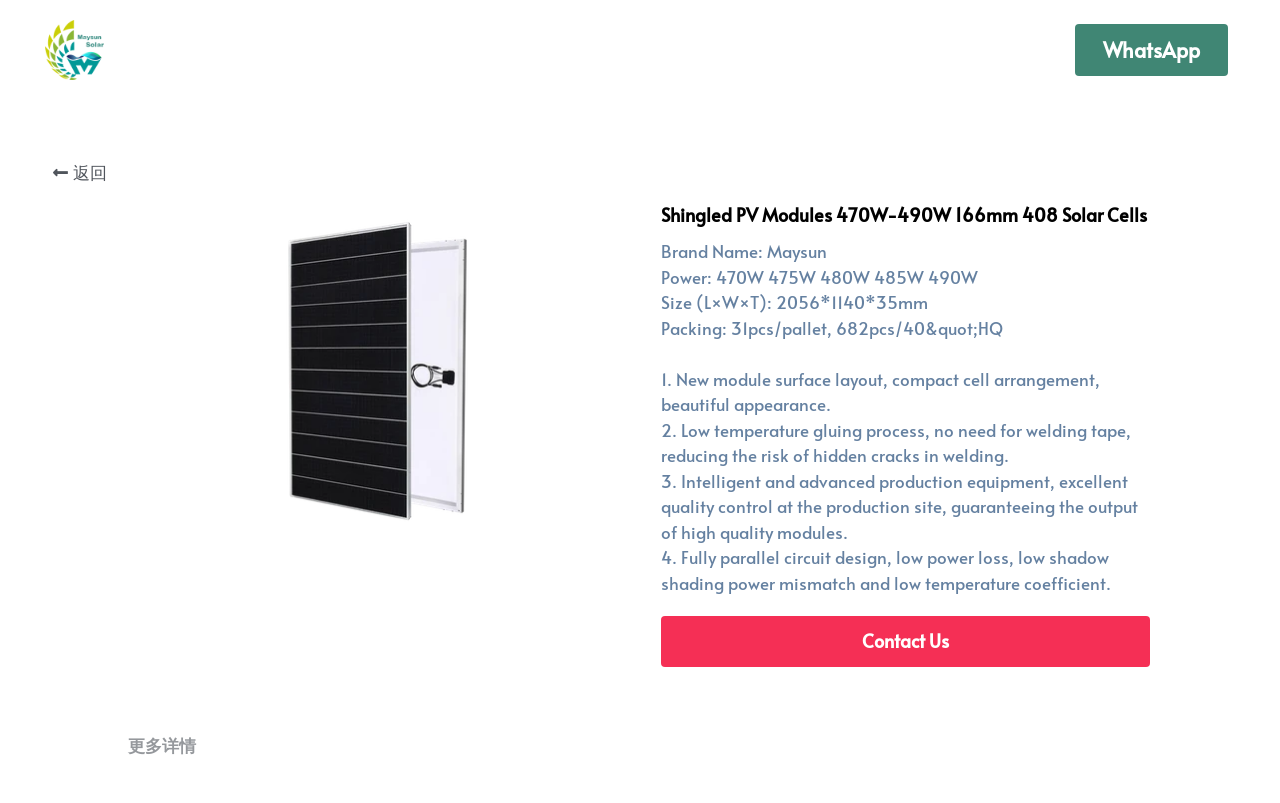Give the bounding box coordinates for this UI element: "Maysun Solar". The coordinates should be four float numbers between 0 and 1, arranged as [left, top, right, bottom].

[0.097, 0.046, 0.185, 0.07]